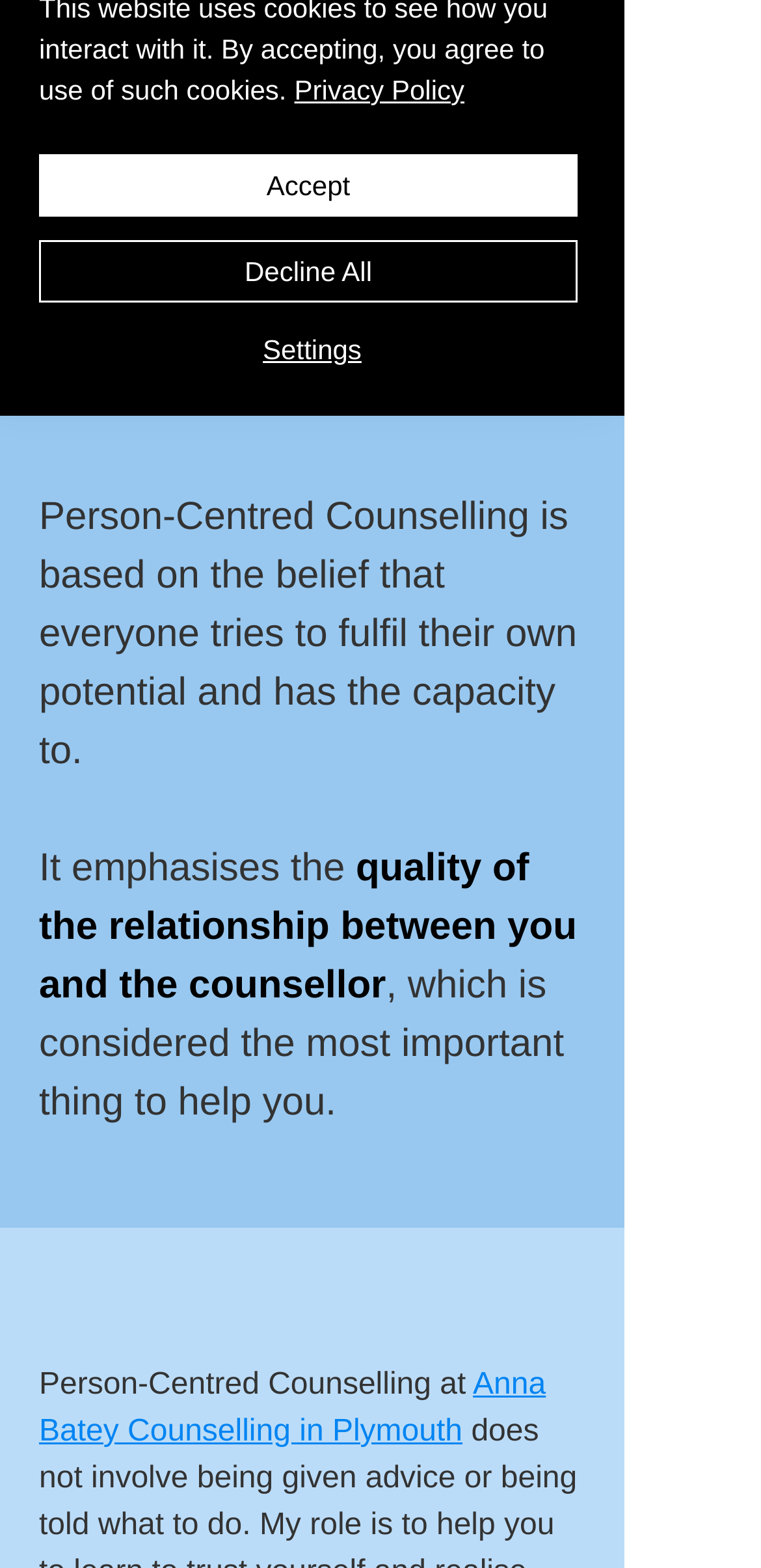Provide the bounding box coordinates of the UI element this sentence describes: "Accept".

[0.051, 0.098, 0.759, 0.138]